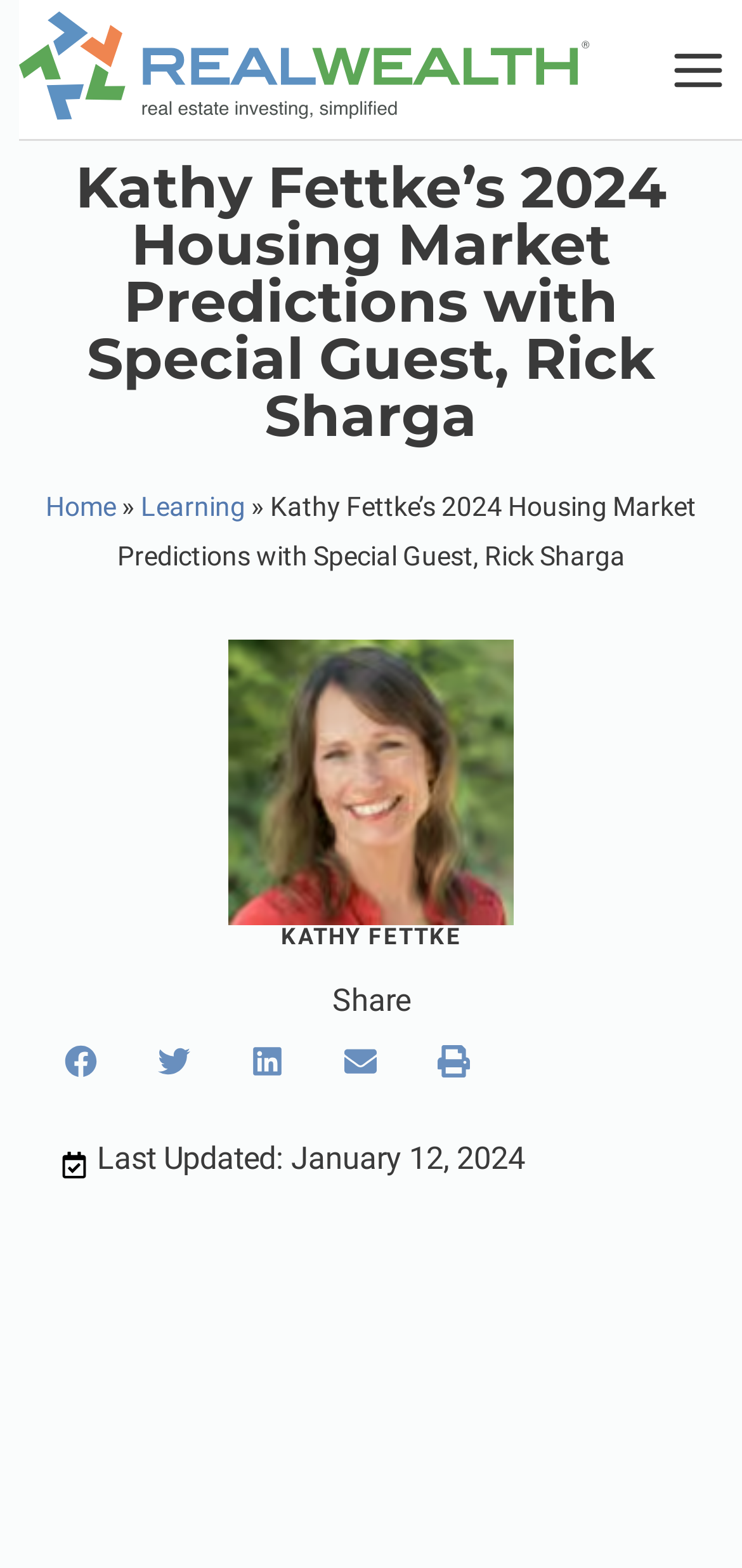Please find the bounding box coordinates of the clickable region needed to complete the following instruction: "Click on the Home link". The bounding box coordinates must consist of four float numbers between 0 and 1, i.e., [left, top, right, bottom].

[0.062, 0.314, 0.156, 0.333]